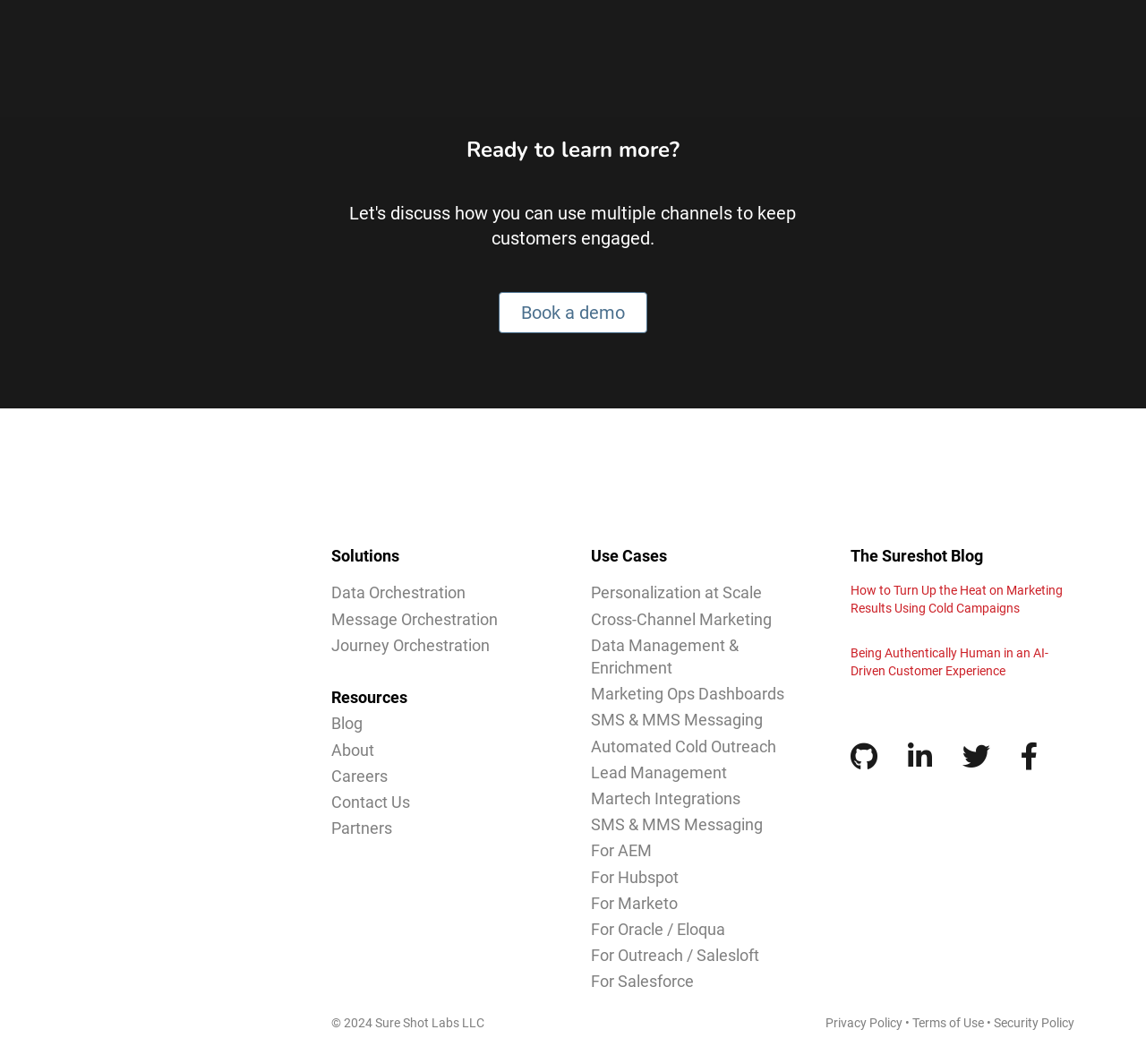Find the bounding box coordinates of the area to click in order to follow the instruction: "Check the Privacy Policy".

[0.72, 0.955, 0.787, 0.968]